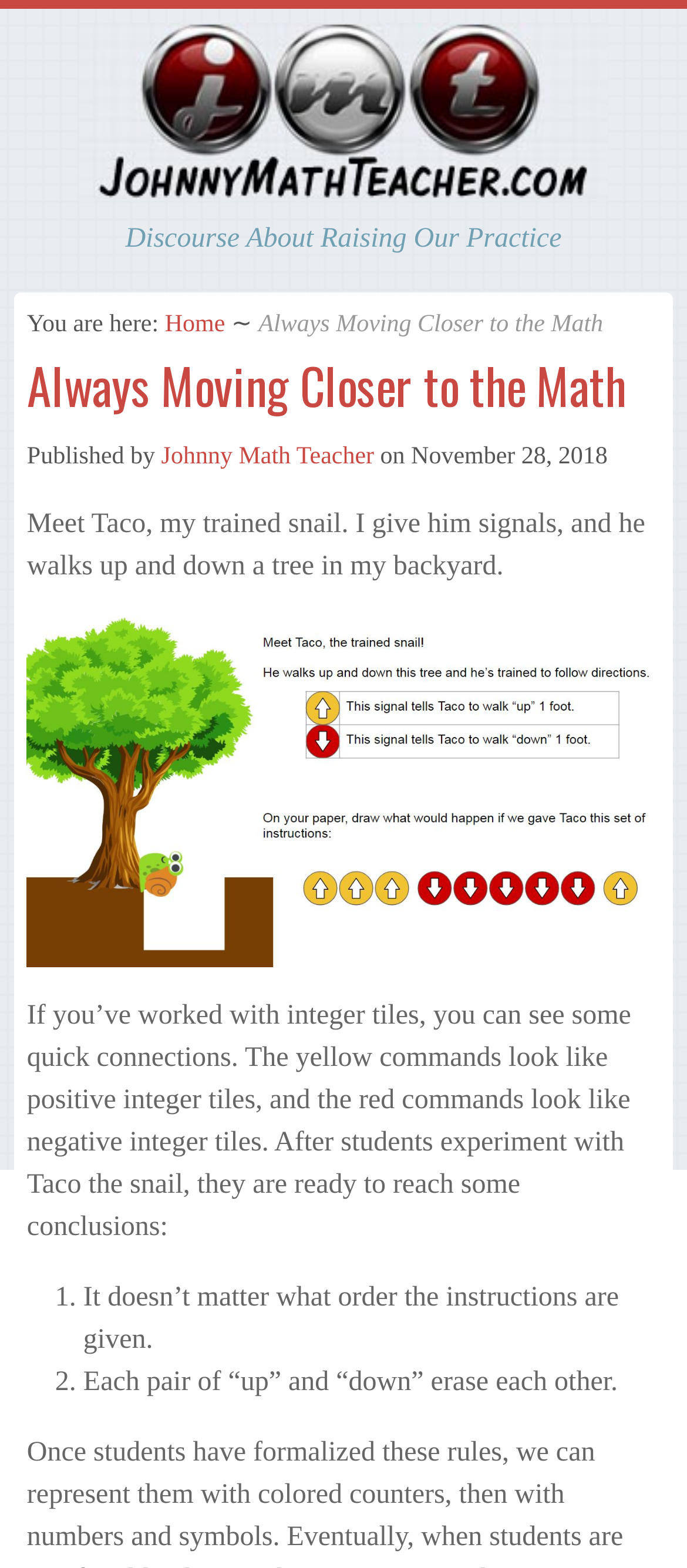What is the conclusion reached after experimenting with Taco the snail?
Using the details from the image, give an elaborate explanation to answer the question.

The conclusions reached after experimenting with Taco the snail can be found in the static text elements below the link element 'taco'. The two conclusions are listed as numbered points, namely 'It doesn’t matter what order the instructions are given.' and 'Each pair of “up” and “down” erase each other.' These conclusions are reached after students experiment with Taco the snail.